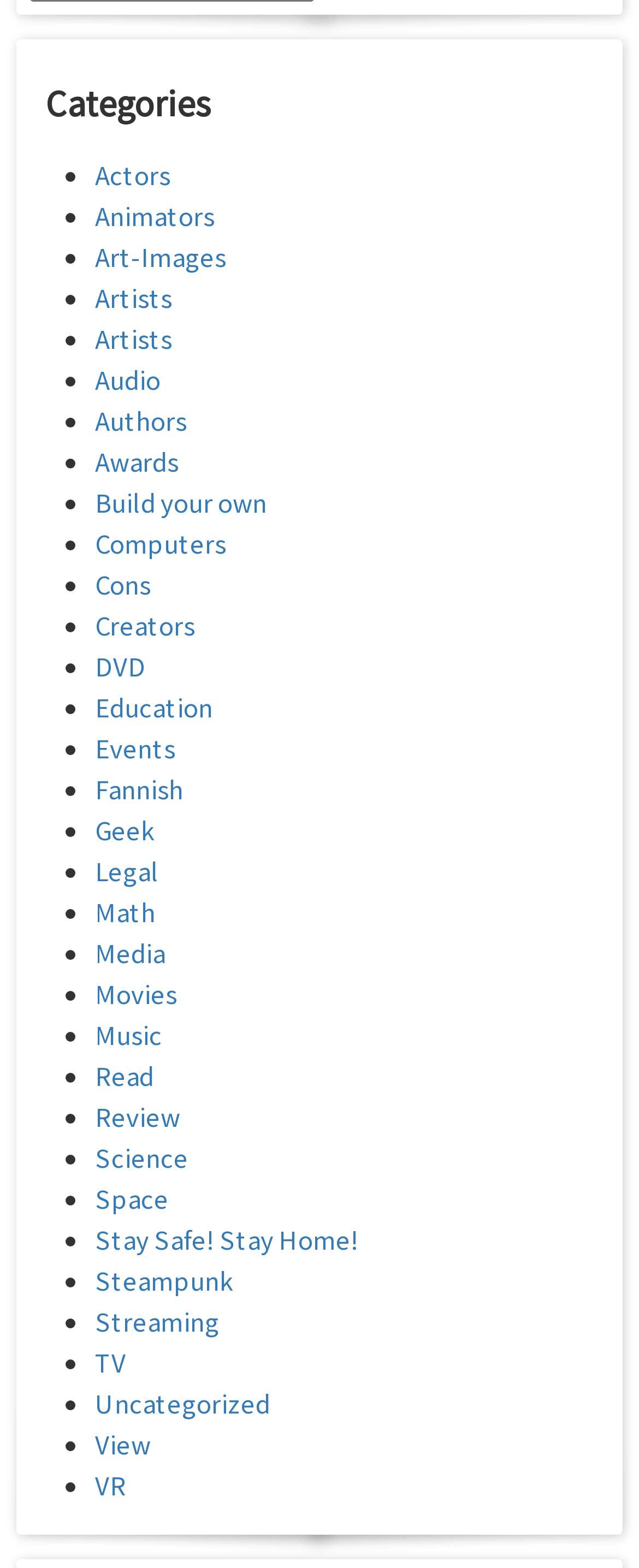What is the last category listed?
Provide an in-depth answer to the question, covering all aspects.

The last category listed is 'VR' because it is the last link element after the 'Categories' heading, with a bounding box coordinate of [0.149, 0.936, 0.197, 0.958].